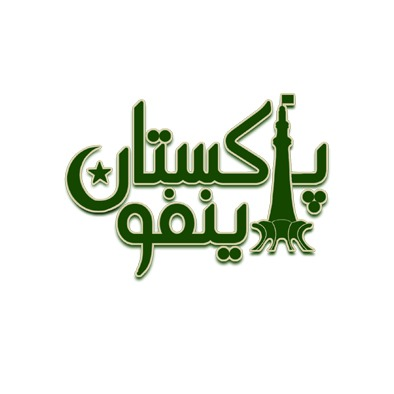Examine the image and give a thorough answer to the following question:
What is the language of the word 'پاکستان'?

The word 'پاکستان' is written in Urdu, which is the national language of Pakistan, and is displayed prominently in bold, flowing script in the logo.